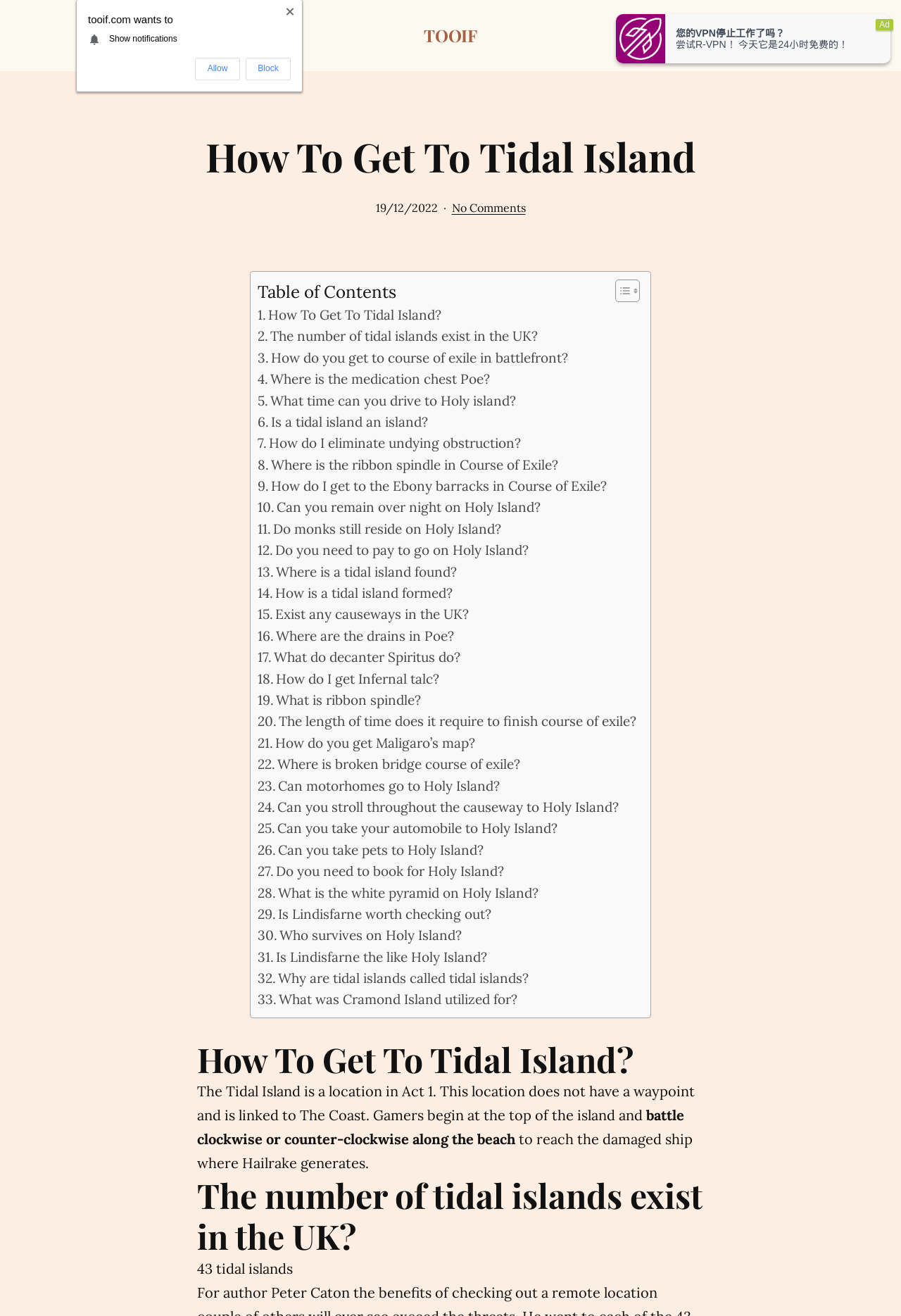Specify the bounding box coordinates of the element's region that should be clicked to achieve the following instruction: "Click on the link to learn more about the ribbon spindle in Course of Exile". The bounding box coordinates consist of four float numbers between 0 and 1, in the format [left, top, right, bottom].

[0.286, 0.345, 0.62, 0.361]